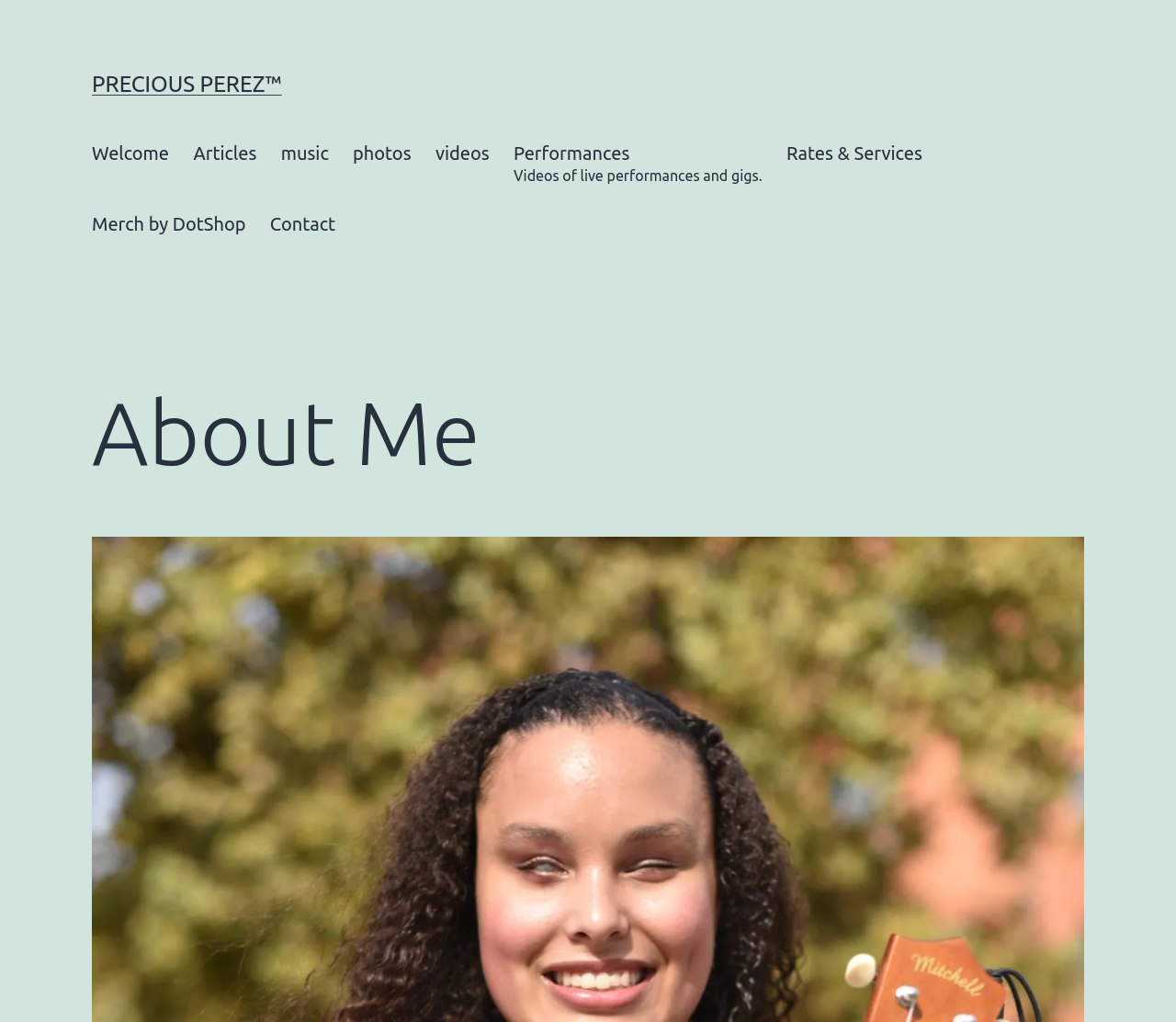Describe the webpage in detail, including text, images, and layout.

The webpage is about Precious Perez, a classically trained pop, R&B, and Latin singer/songwriter, and music educator. At the top-left corner, there is a link with the text "PRECIOUS PEREZ™". Below this link, there is a primary navigation menu that spans across the top of the page, containing 9 links: "Welcome", "Articles", "Music", "Photos", "Videos", "Performances", "Rates & Services", "Merch by DotShop", and "Contact". 

Below the navigation menu, there is a heading that reads "About Me". This heading is centered at the top of the main content area. The webpage appears to be a personal website or portfolio for Precious Perez, with various sections and links to explore her music, performances, and services.